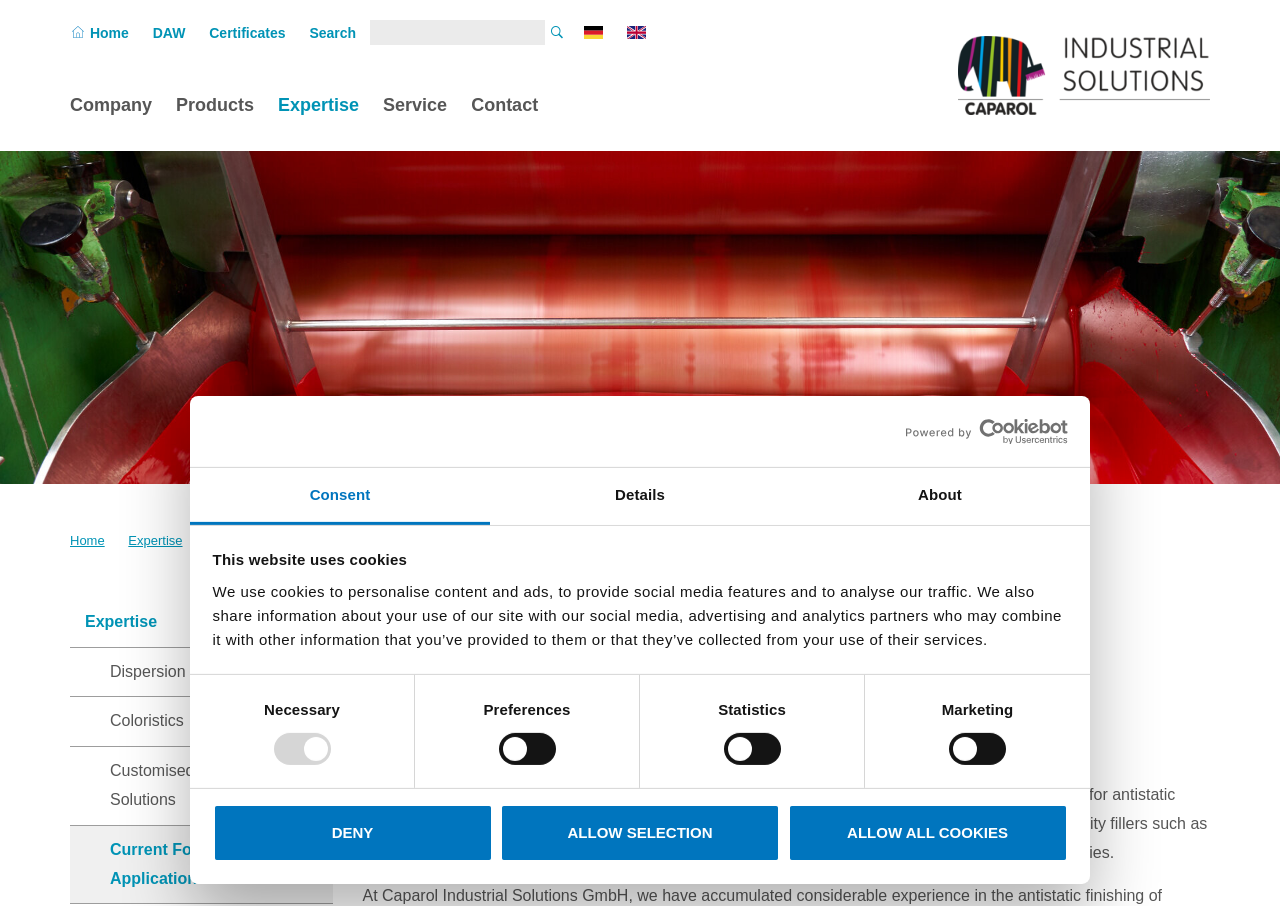Locate the bounding box coordinates of the element to click to perform the following action: 'Select the Preferences checkbox'. The coordinates should be given as four float values between 0 and 1, in the form of [left, top, right, bottom].

[0.389, 0.809, 0.434, 0.845]